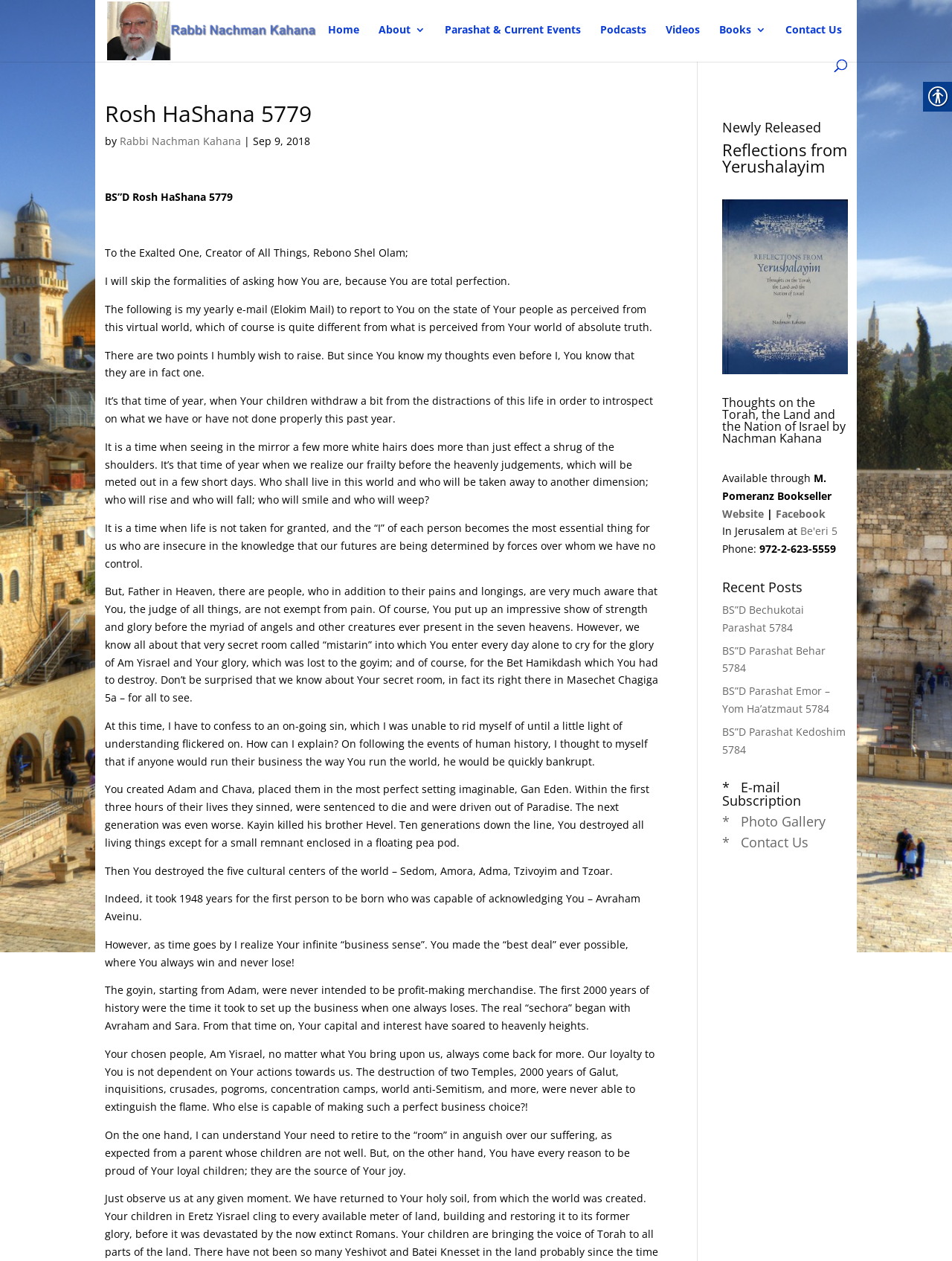Answer the question using only one word or a concise phrase: What is the name of the book written by Rabbi Nachman Kahana?

Thoughts on the Torah, the Land and the Nation of Israel